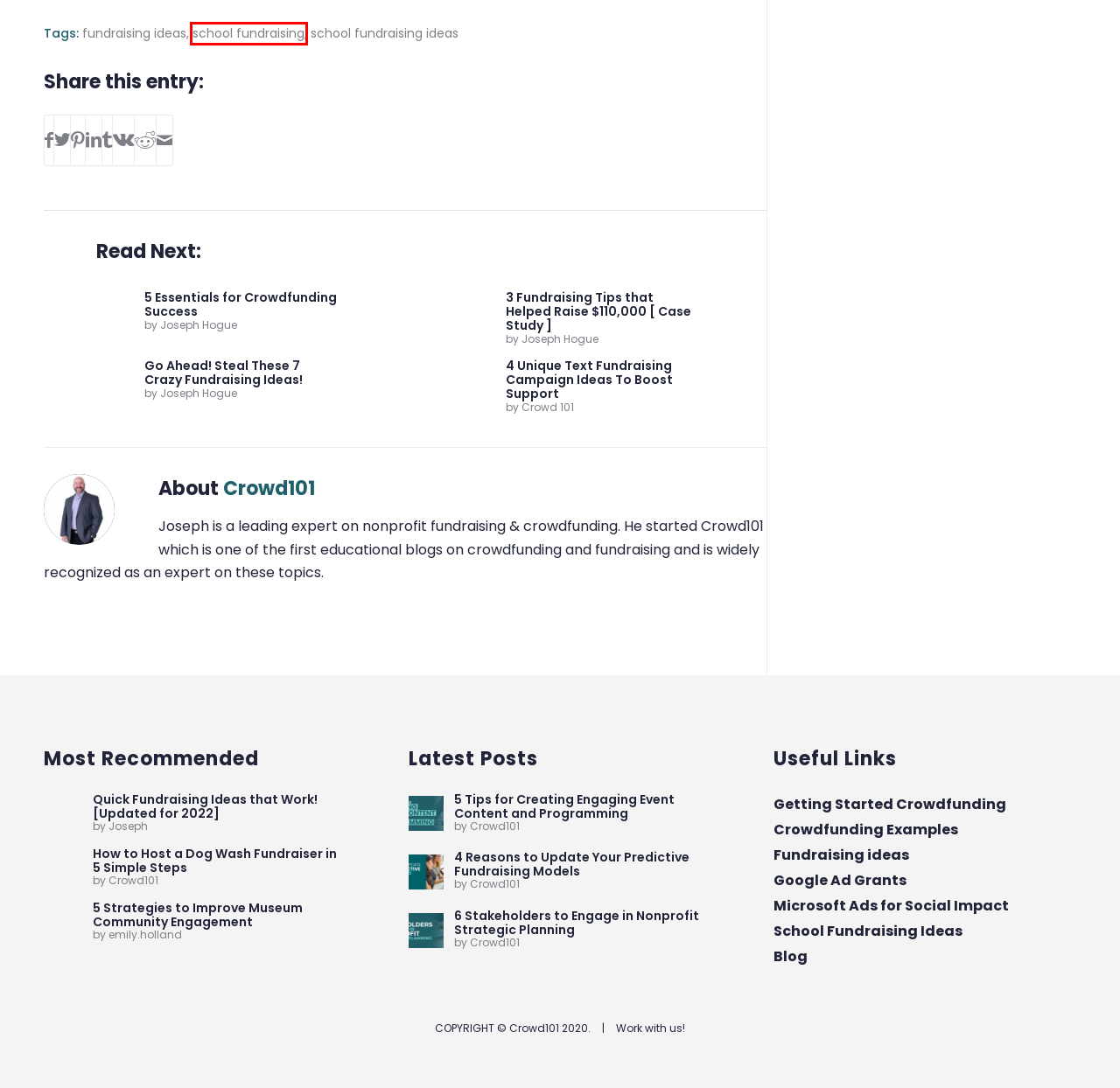You have a screenshot of a webpage with a red bounding box around an element. Select the webpage description that best matches the new webpage after clicking the element within the red bounding box. Here are the descriptions:
A. emily.holland, Author at Crowd101
B. 4 Fresh Ideas for Boosting Nonprofit Donations - Crowd101
C. school fundraising Archives - Crowd101
D. 5 Strategies to Improve Museum Community Engagement - Crowd101
E. Use These 6 Unique Fundraising Ideas for Your Next Campaign - Crowd101
F. fundraising ideas Archives - Crowd101
G. VK | 登录
H. Joseph, Author at Crowd101

C